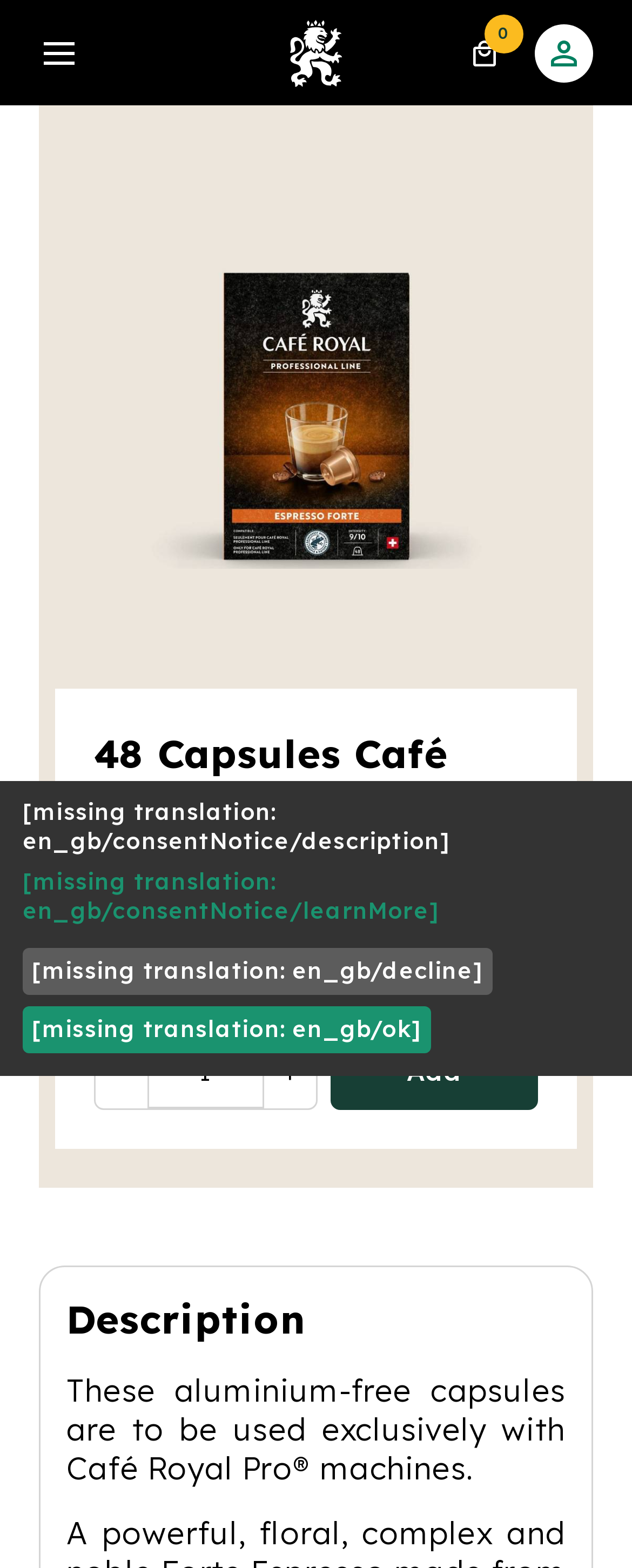What is the VAT rate applicable to this product?
Based on the image, give a concise answer in the form of a single word or short phrase.

5.5 %